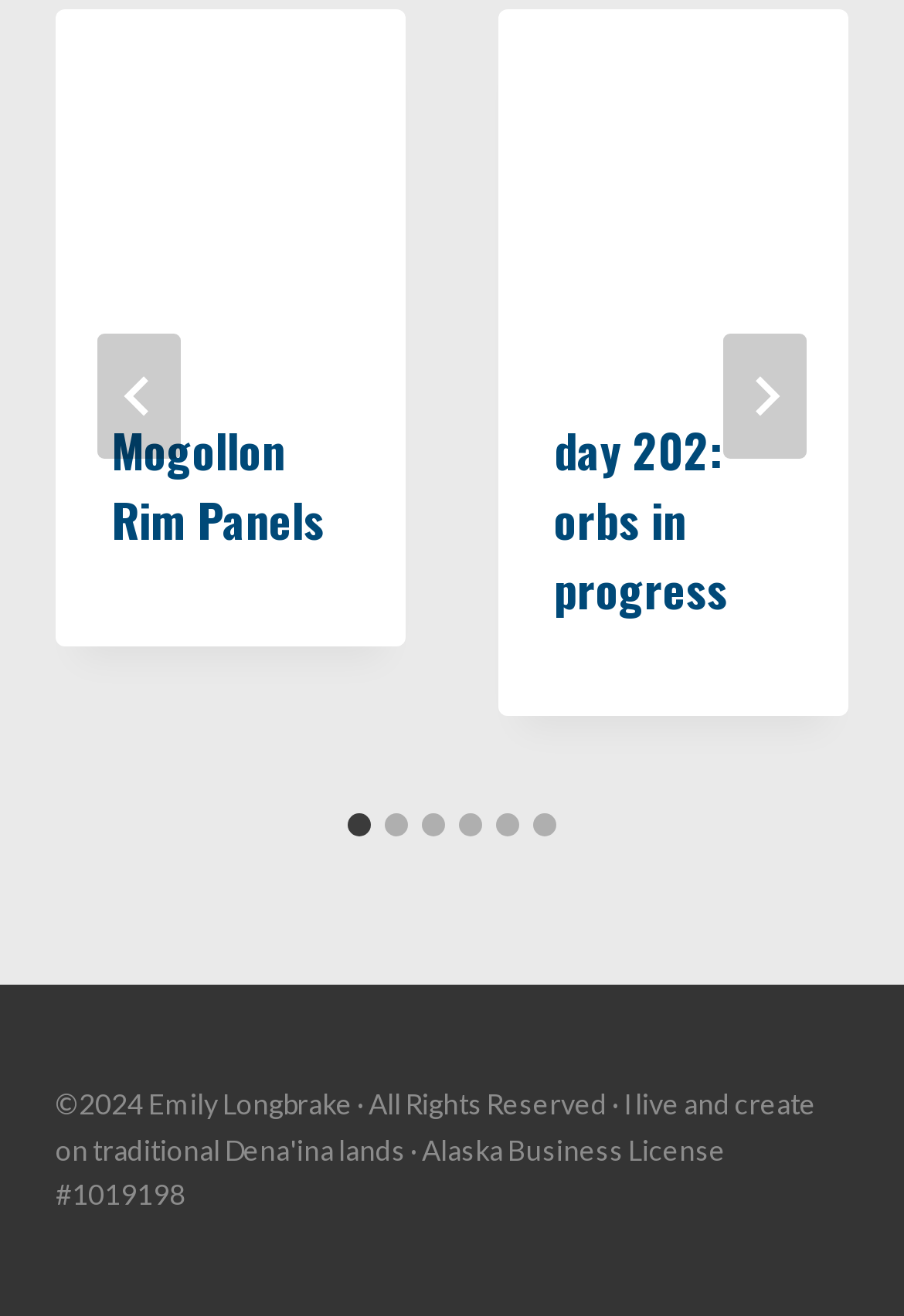Locate the bounding box coordinates of the area you need to click to fulfill this instruction: 'View the next slide'. The coordinates must be in the form of four float numbers ranging from 0 to 1: [left, top, right, bottom].

[0.8, 0.254, 0.892, 0.349]